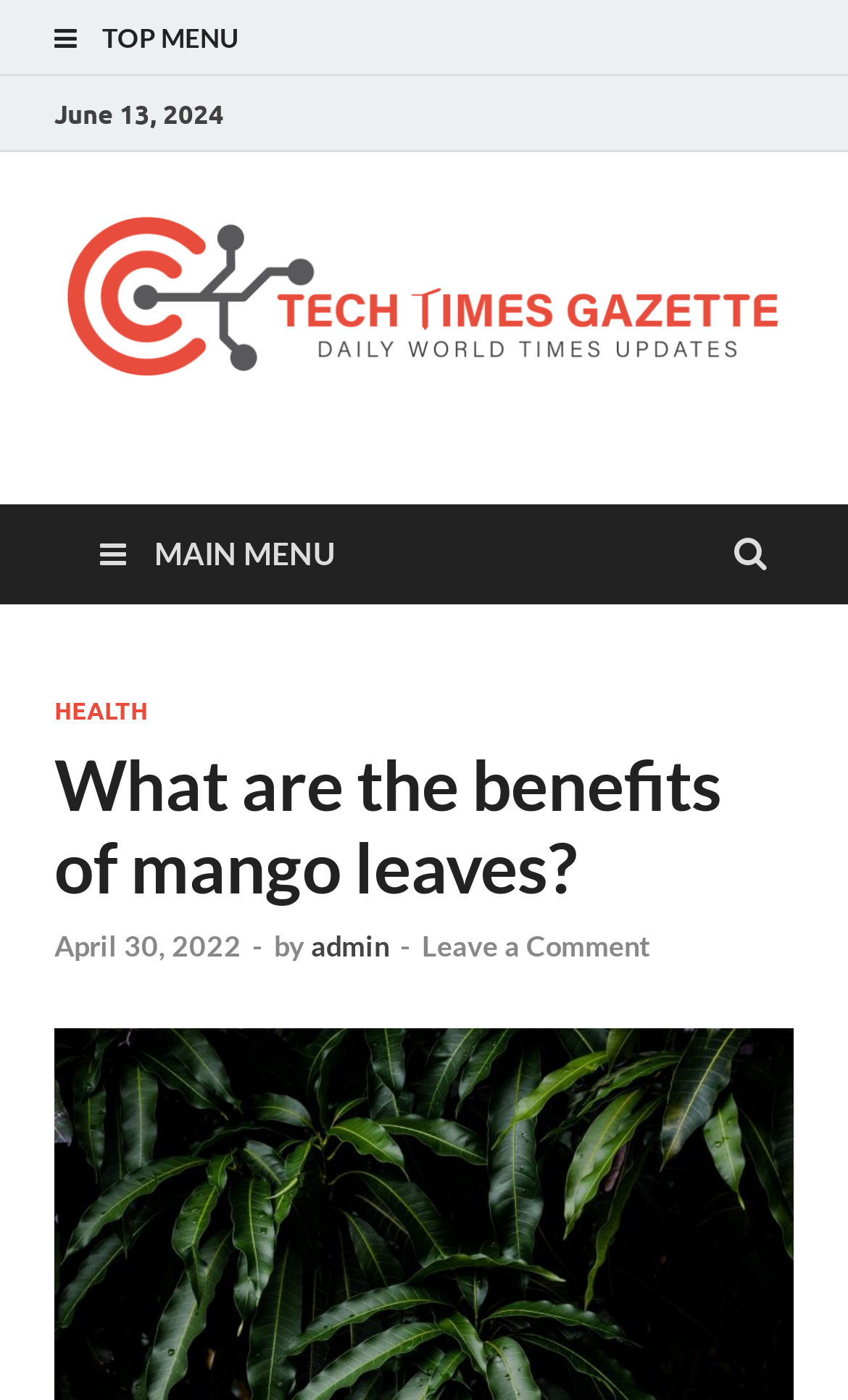Answer the question below in one word or phrase:
What is the name of the website?

Tech Times Gazette